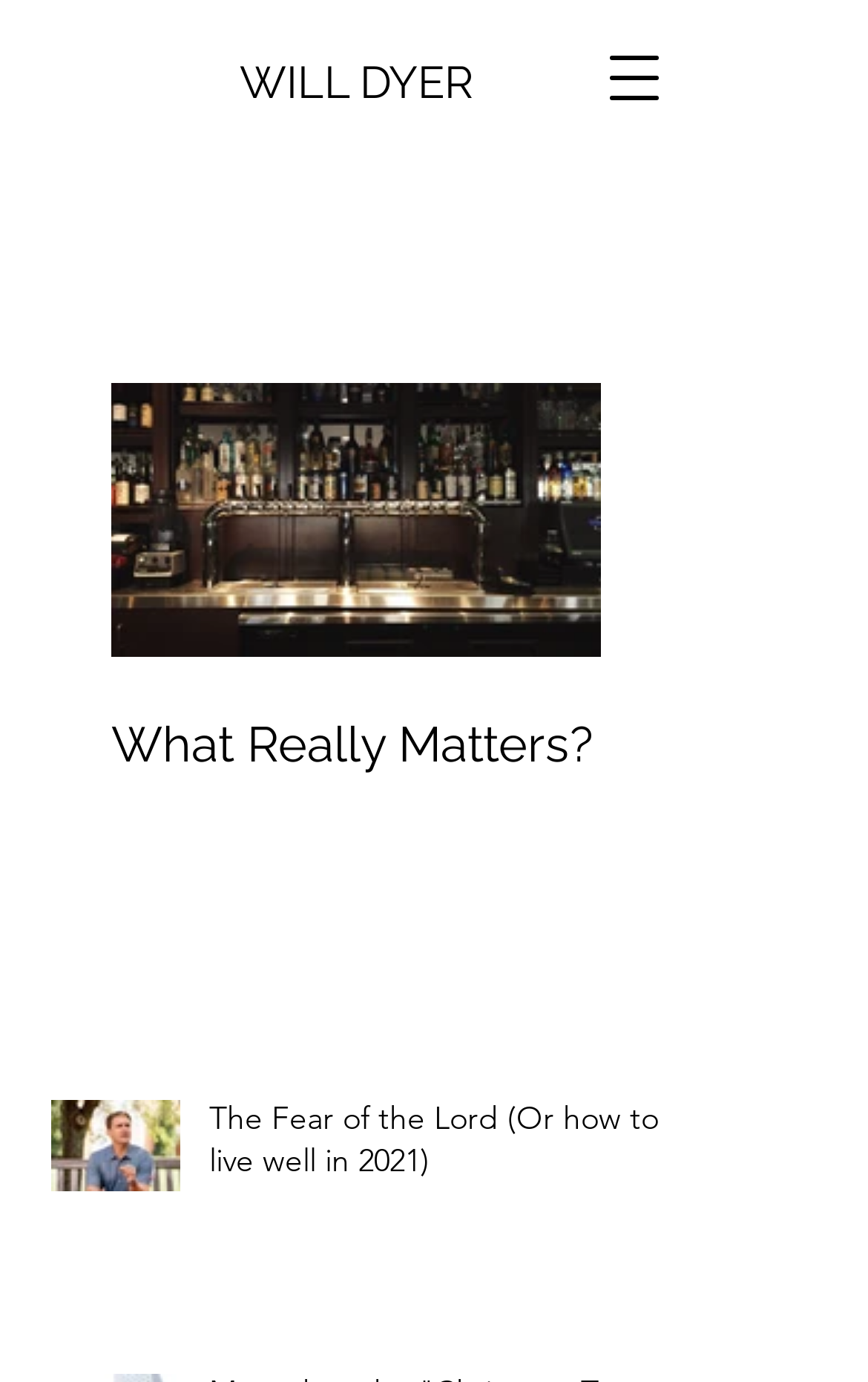What is the theme of this webpage?
Please provide a comprehensive answer to the question based on the webpage screenshot.

I inferred the theme of the webpage by looking at the root element's text 'Faith doesn't always come easy.' and the content of the posts, which seem to be related to faith and spirituality.